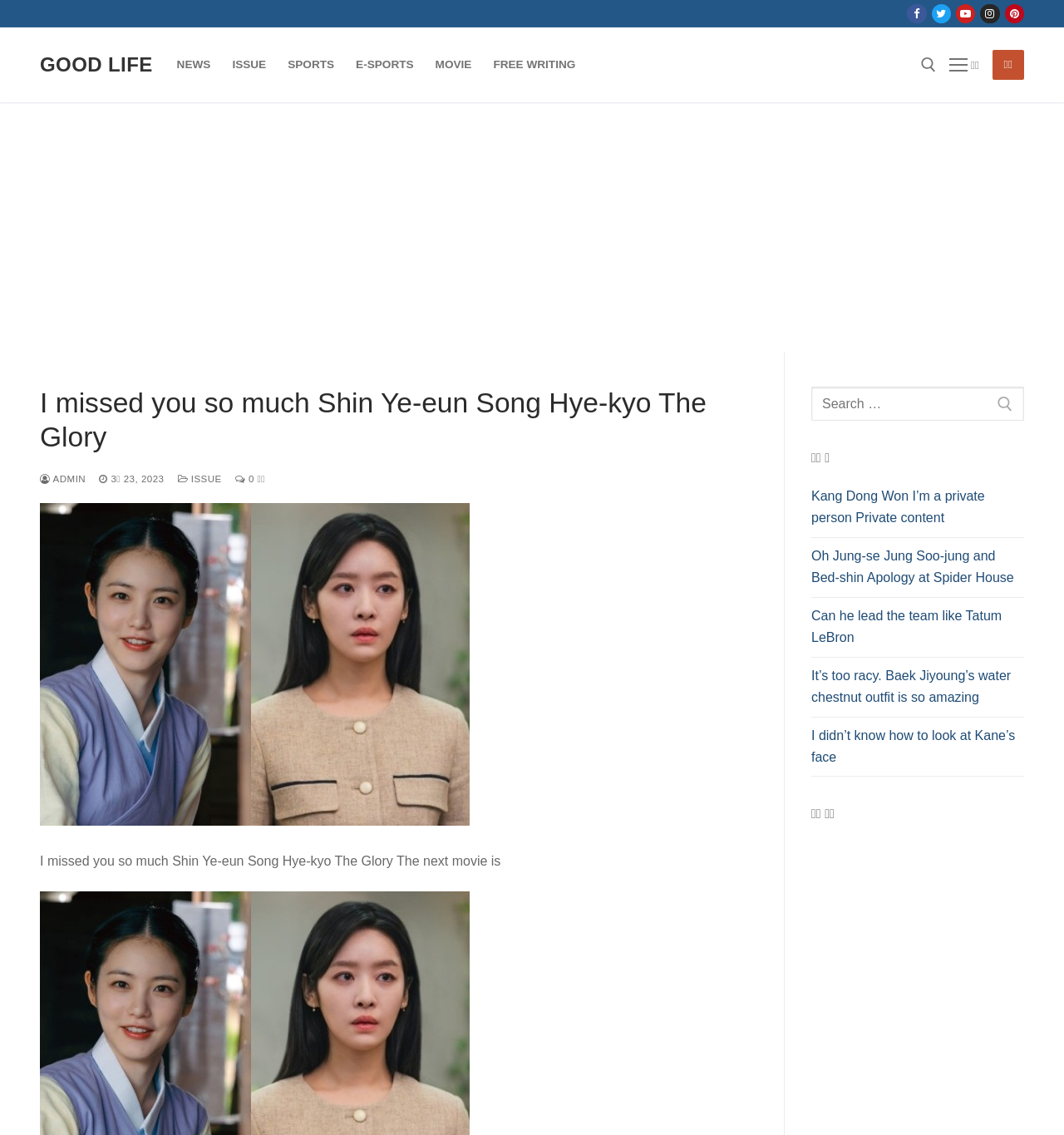Calculate the bounding box coordinates of the UI element given the description: "0 댓글".

[0.221, 0.417, 0.249, 0.426]